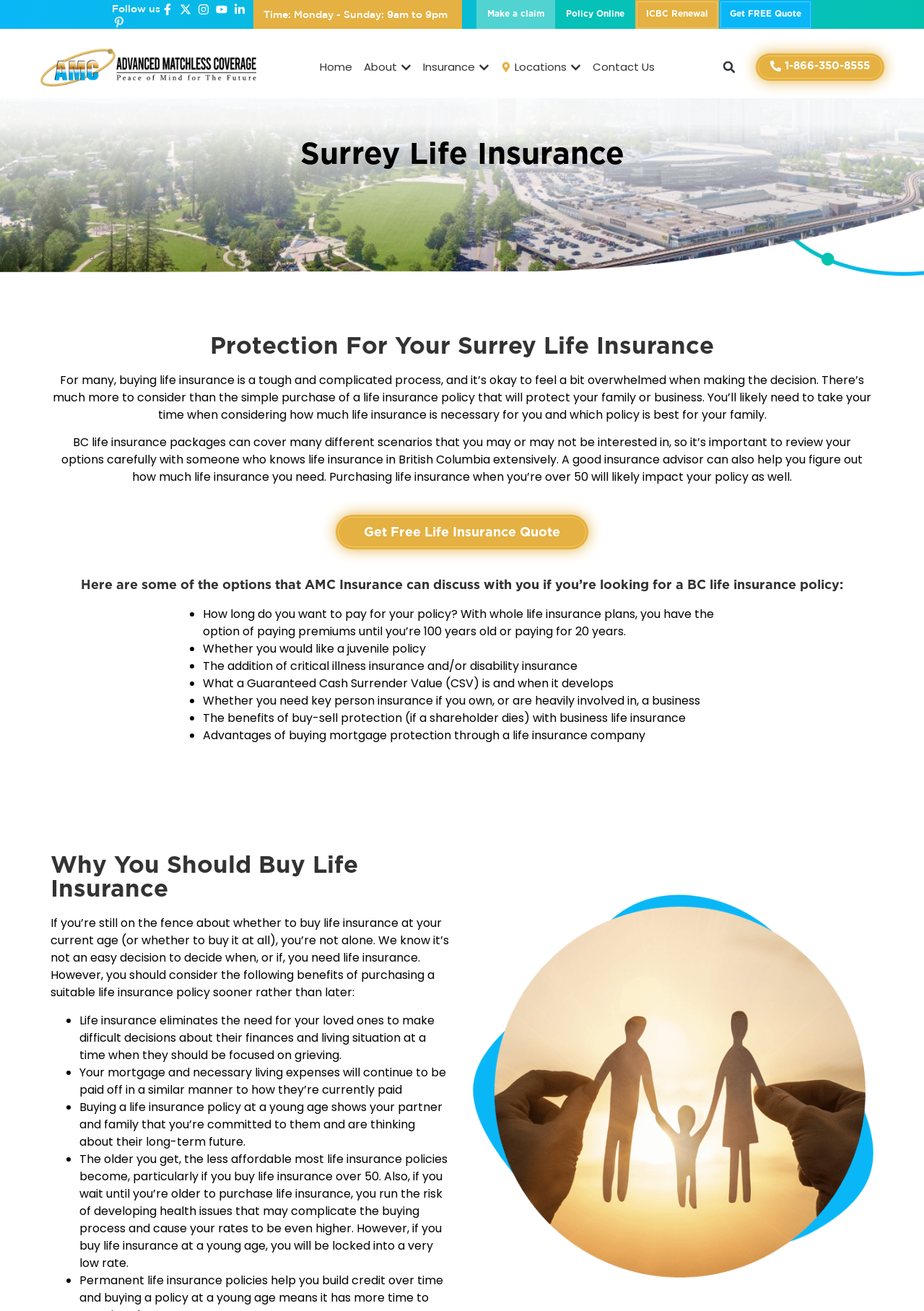Provide a short, one-word or phrase answer to the question below:
What is the benefit of buying life insurance at a young age?

Lower rates